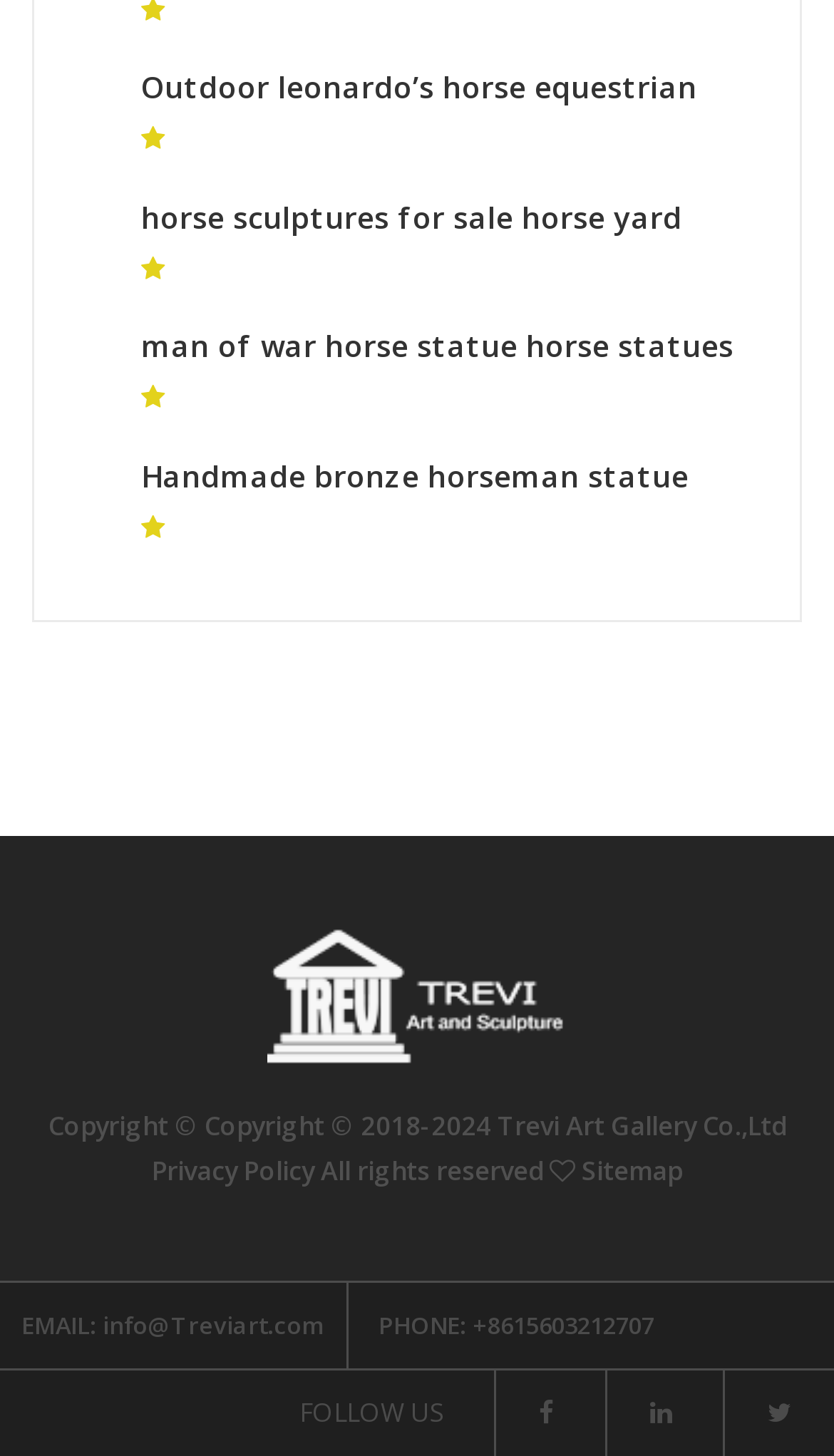Use a single word or phrase to answer the following:
What social media platforms can I follow the website on?

Three platforms